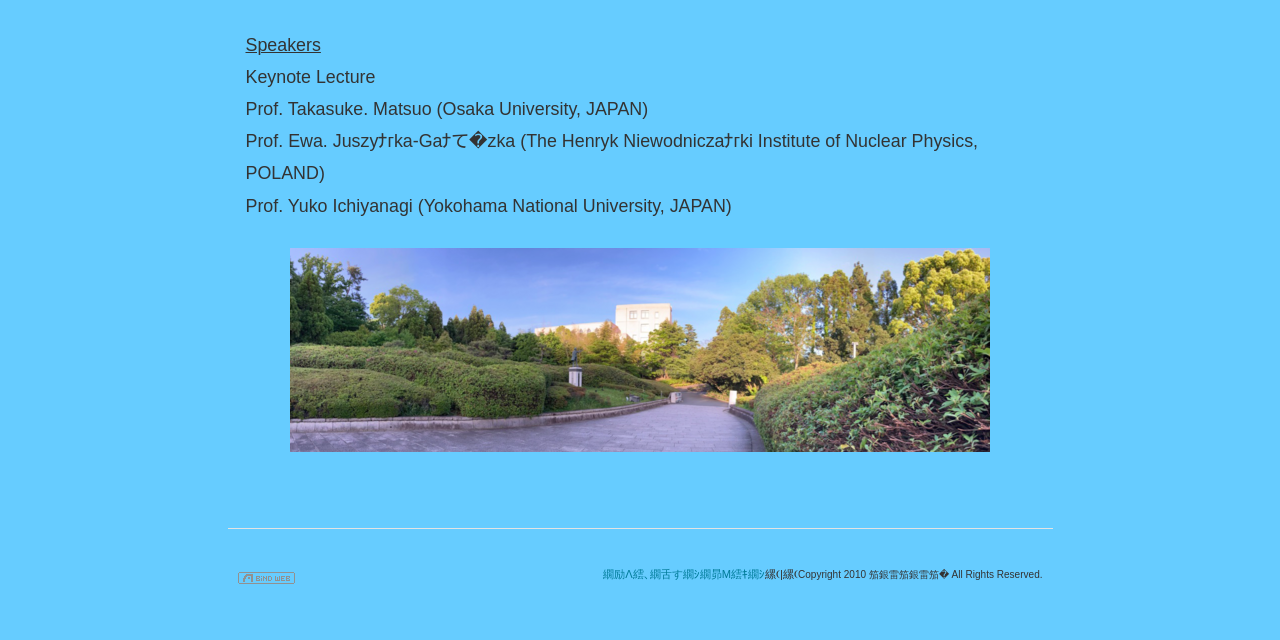Bounding box coordinates must be specified in the format (top-left x, top-left y, bottom-right x, bottom-right y). All values should be floating point numbers between 0 and 1. What are the bounding box coordinates of the UI element described as: 繝励Λ繧､繝舌す繝ｼ繝昴Μ繧ｷ繝ｼ

[0.471, 0.888, 0.598, 0.906]